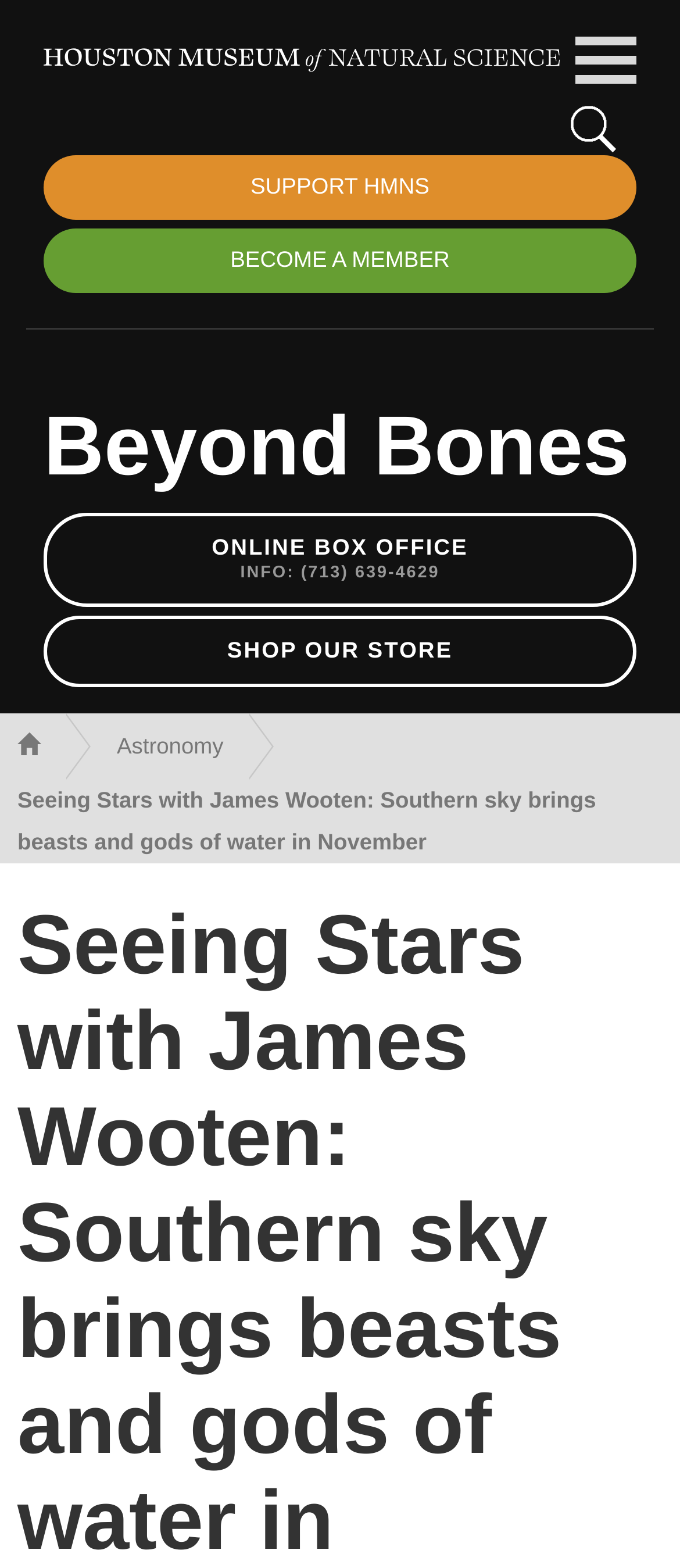Explain in detail what is displayed on the webpage.

The webpage is about astronomy, specifically featuring an article titled "Seeing Stars with James Wooten: Southern sky brings beasts and gods of water in November". At the top left, there is a logo image and a link to the main page. Below the logo, there are several links to support the museum, become a member, and access the online box office information. A horizontal separator line divides the top section from the main content.

The main content area is headed by a title "Beyond Bones" with a link to the same title. Below the title, there are links to shop the store and access online box office information. On the left side, there is a small icon and a link to the "Astronomy" section.

The main article begins with a brief summary, stating that Saturn sets in twilight for the first week of November and is lost in the sun's glare the rest of the month, while Venus, Mars, and Jupiter are still close together. The article likely provides more information about the celestial bodies and their movements in November.

There are two images on the page, one at the top left and another at the top right, but their contents are not described.